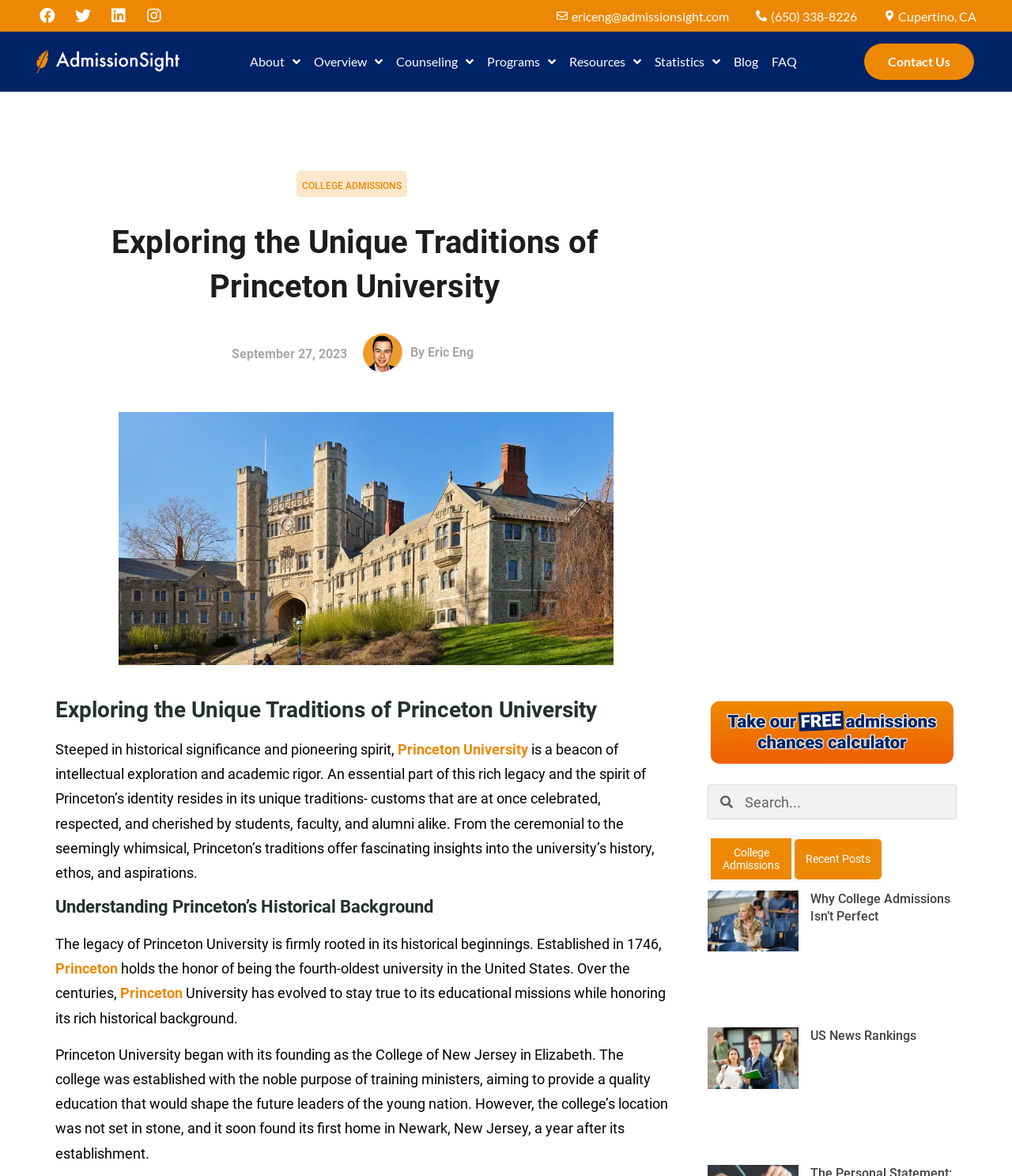How many social media links are at the top?
Observe the image and answer the question with a one-word or short phrase response.

4